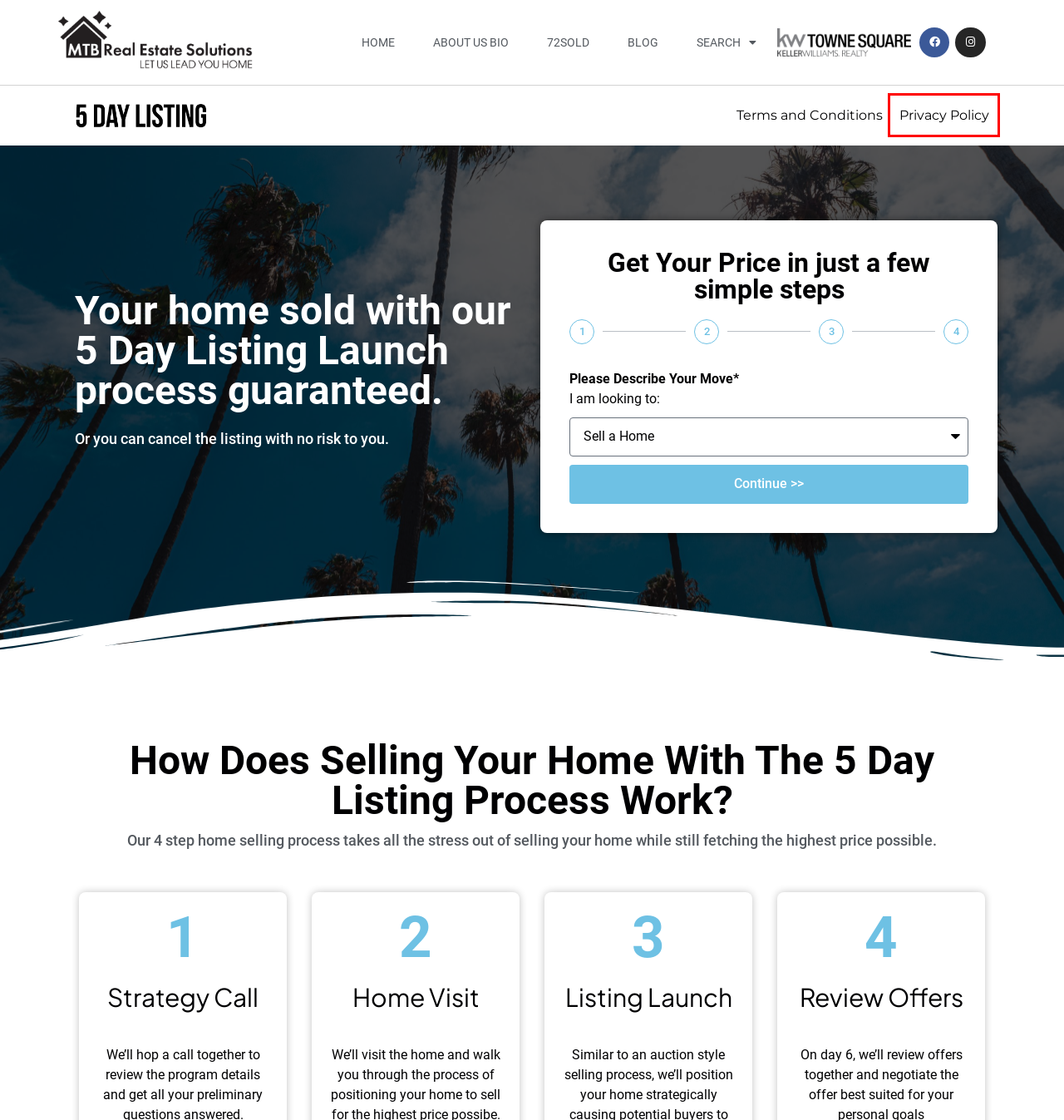Examine the screenshot of a webpage with a red bounding box around an element. Then, select the webpage description that best represents the new page after clicking the highlighted element. Here are the descriptions:
A. Privacy Policy | Marjorie T Brown
B. About Us Bio | Marjorie T Brown
C. Mountainside Real Estate | Marjorie T Brown
D. 72SOLD | Marjorie T Brown
E. Terms and Conditions | Marjorie T Brown
F. Home Search | Marjorie T Brown
G. Blog | Marjorie T Brown
H. Clark Real Estate | Marjorie T Brown

A